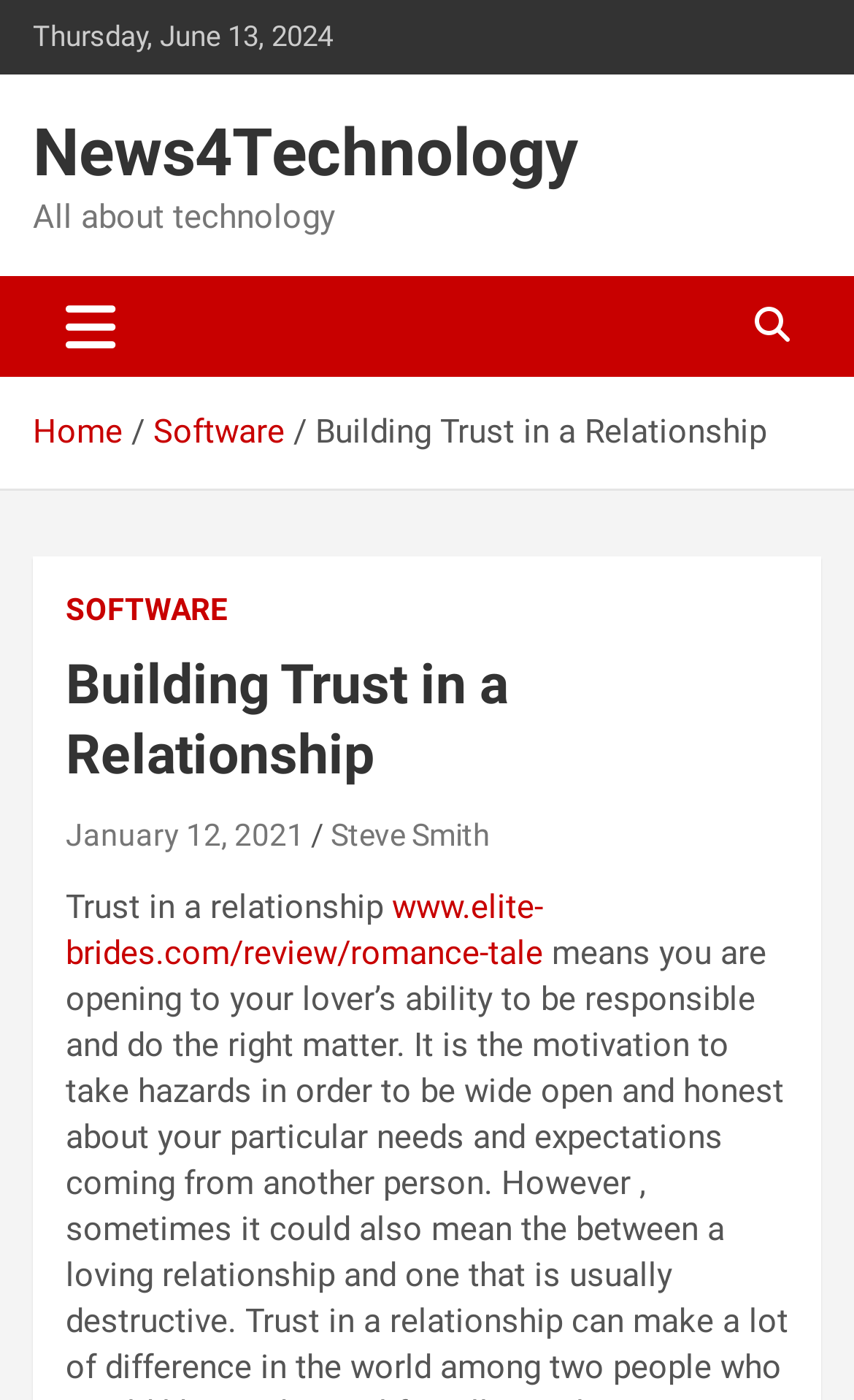Identify and extract the heading text of the webpage.

Building Trust in a Relationship